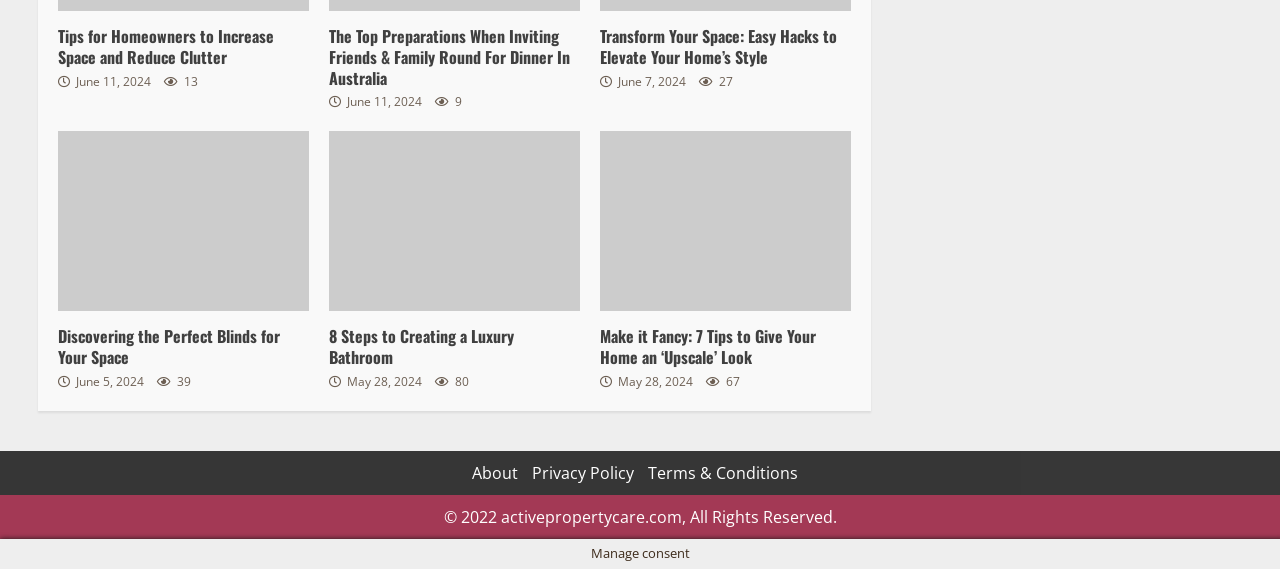What is the number of comments on the fourth article?
Please craft a detailed and exhaustive response to the question.

The number of comments on the fourth article can be found in the link element with the text ' 80' which is located below the heading of the fourth article.